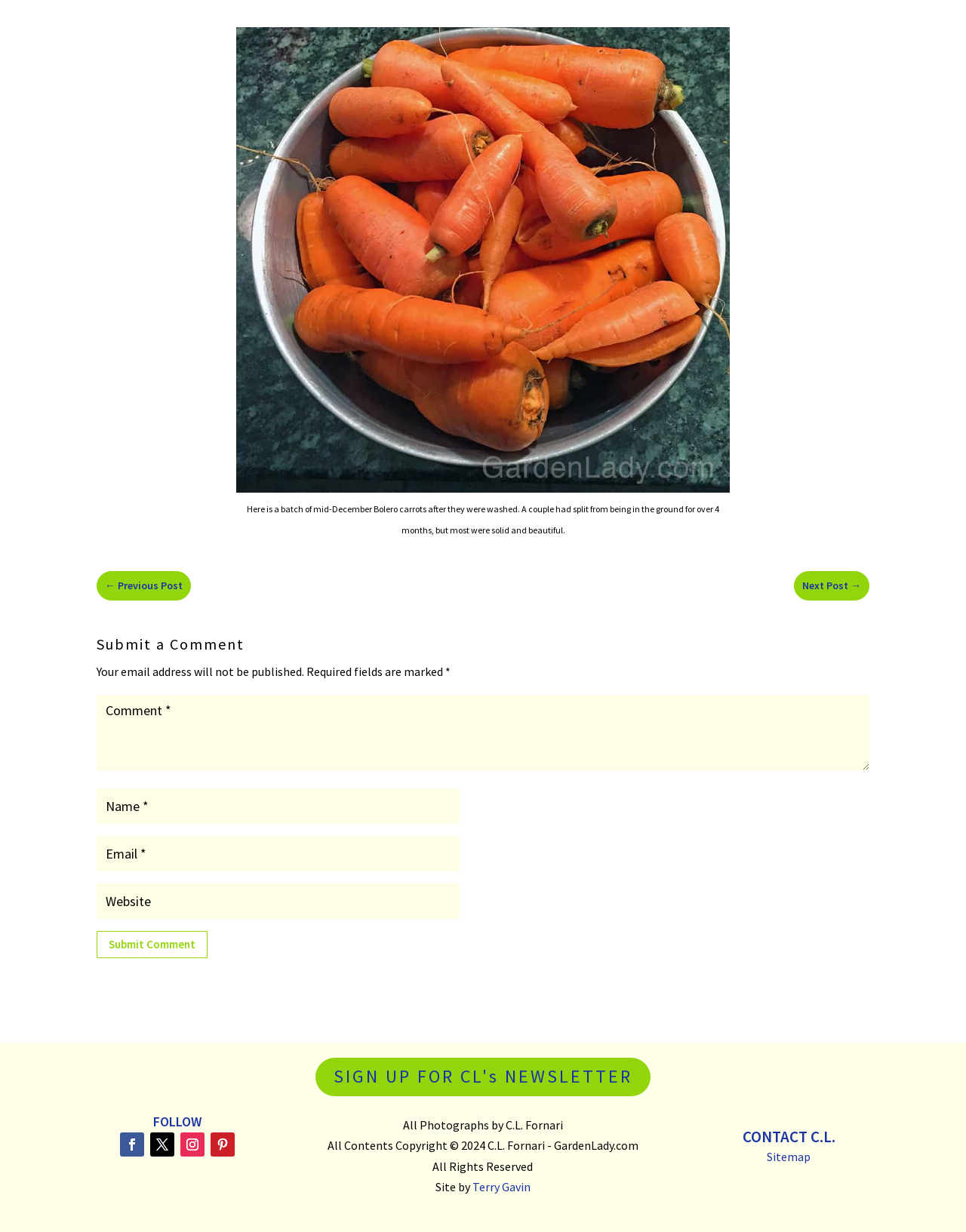From the element description: "input value="Email *" aria-describedby="email-notes" name="email"", extract the bounding box coordinates of the UI element. The coordinates should be expressed as four float numbers between 0 and 1, in the order [left, top, right, bottom].

[0.1, 0.679, 0.476, 0.707]